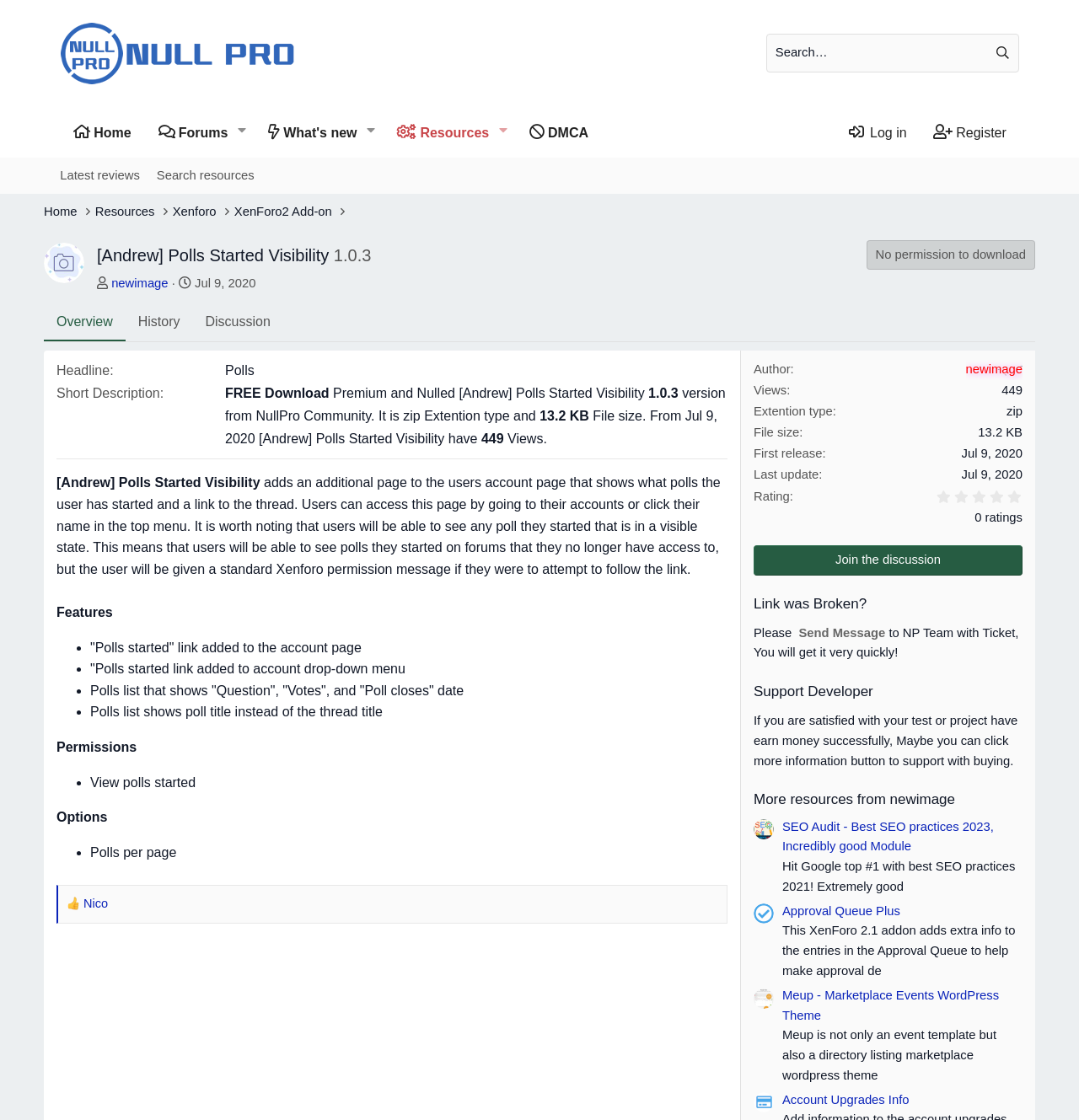What is the name of the add-on?
Based on the image, provide a one-word or brief-phrase response.

[Andrew] Polls Started Visibility